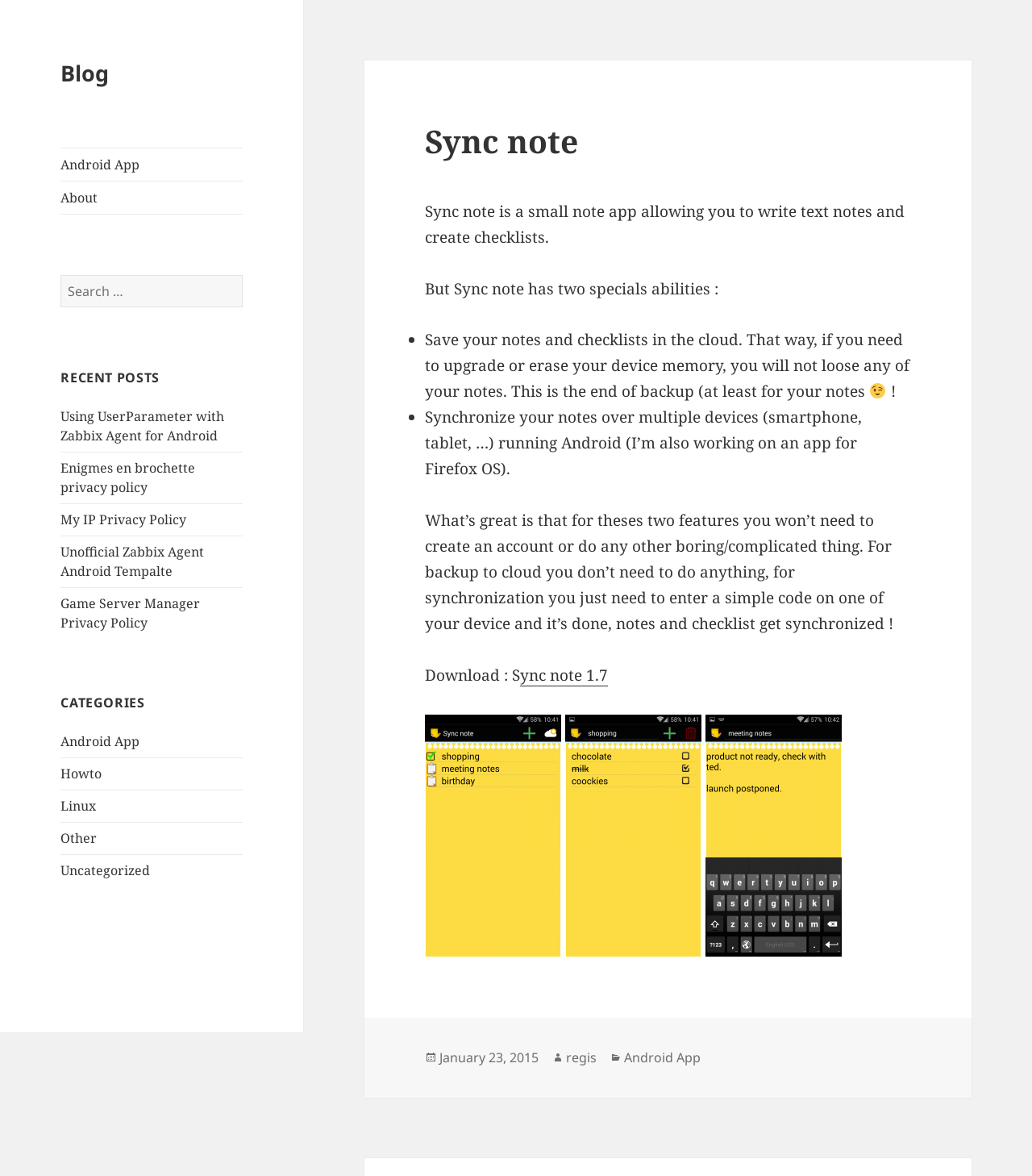Find the coordinates for the bounding box of the element with this description: "Android App".

[0.059, 0.126, 0.235, 0.153]